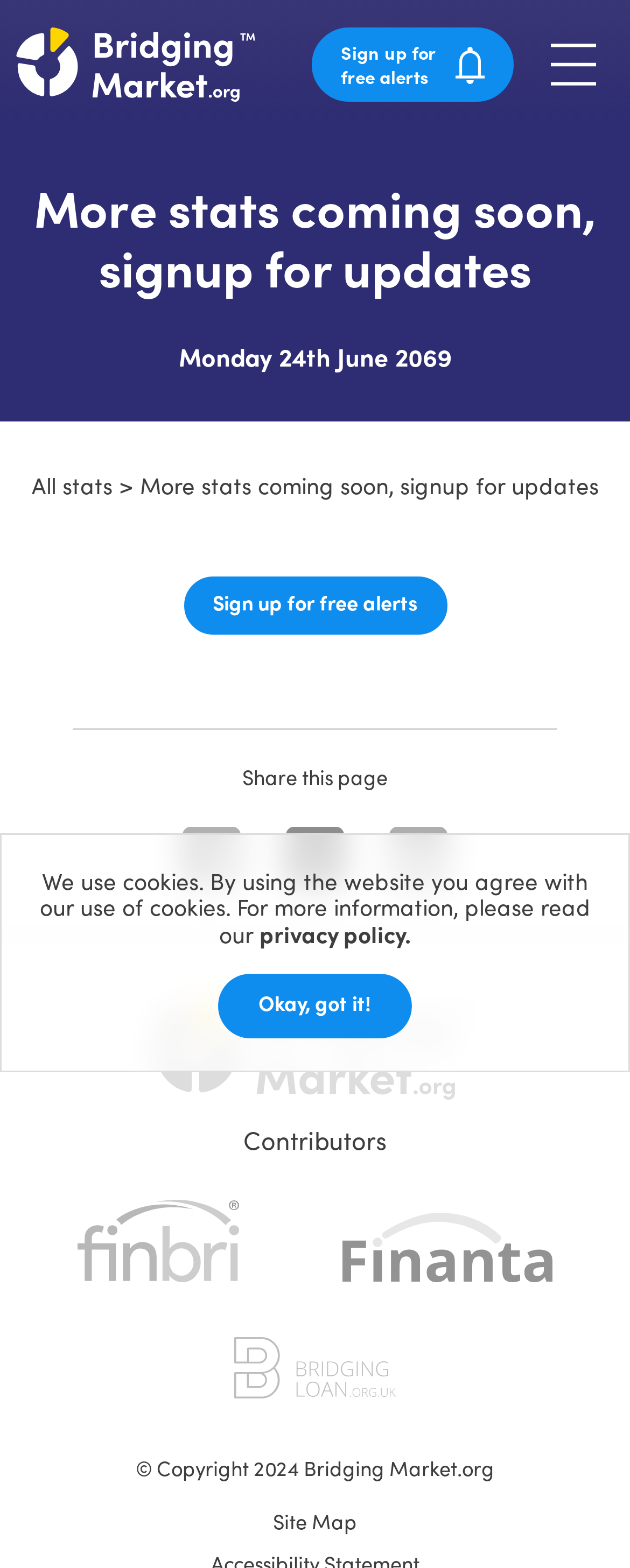Determine the bounding box coordinates of the clickable region to execute the instruction: "Sign up for free alerts". The coordinates should be four float numbers between 0 and 1, denoted as [left, top, right, bottom].

[0.495, 0.018, 0.815, 0.065]